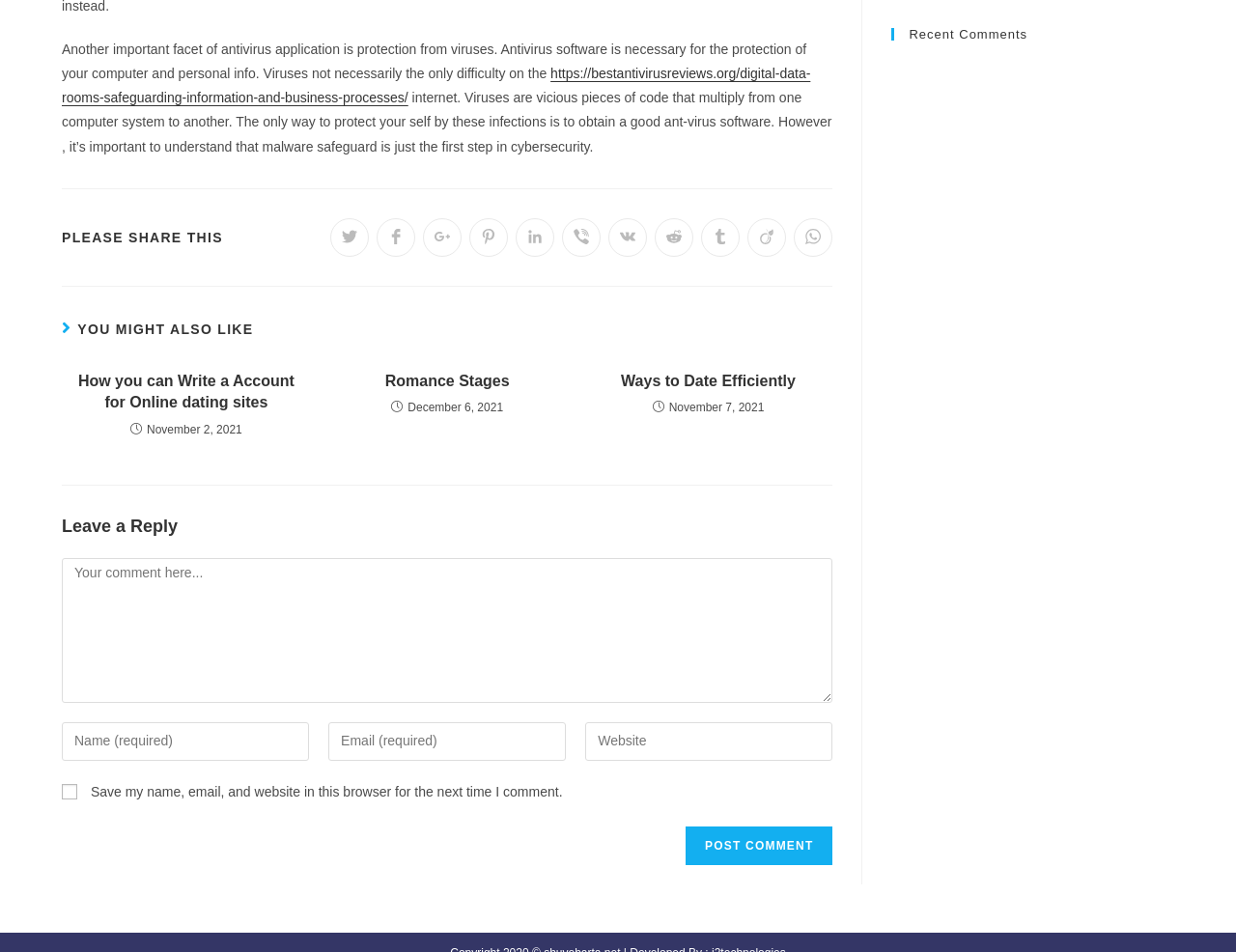Identify the bounding box coordinates for the UI element described as follows: "Ways to Date Efficiently". Ensure the coordinates are four float numbers between 0 and 1, formatted as [left, top, right, bottom].

[0.482, 0.389, 0.664, 0.412]